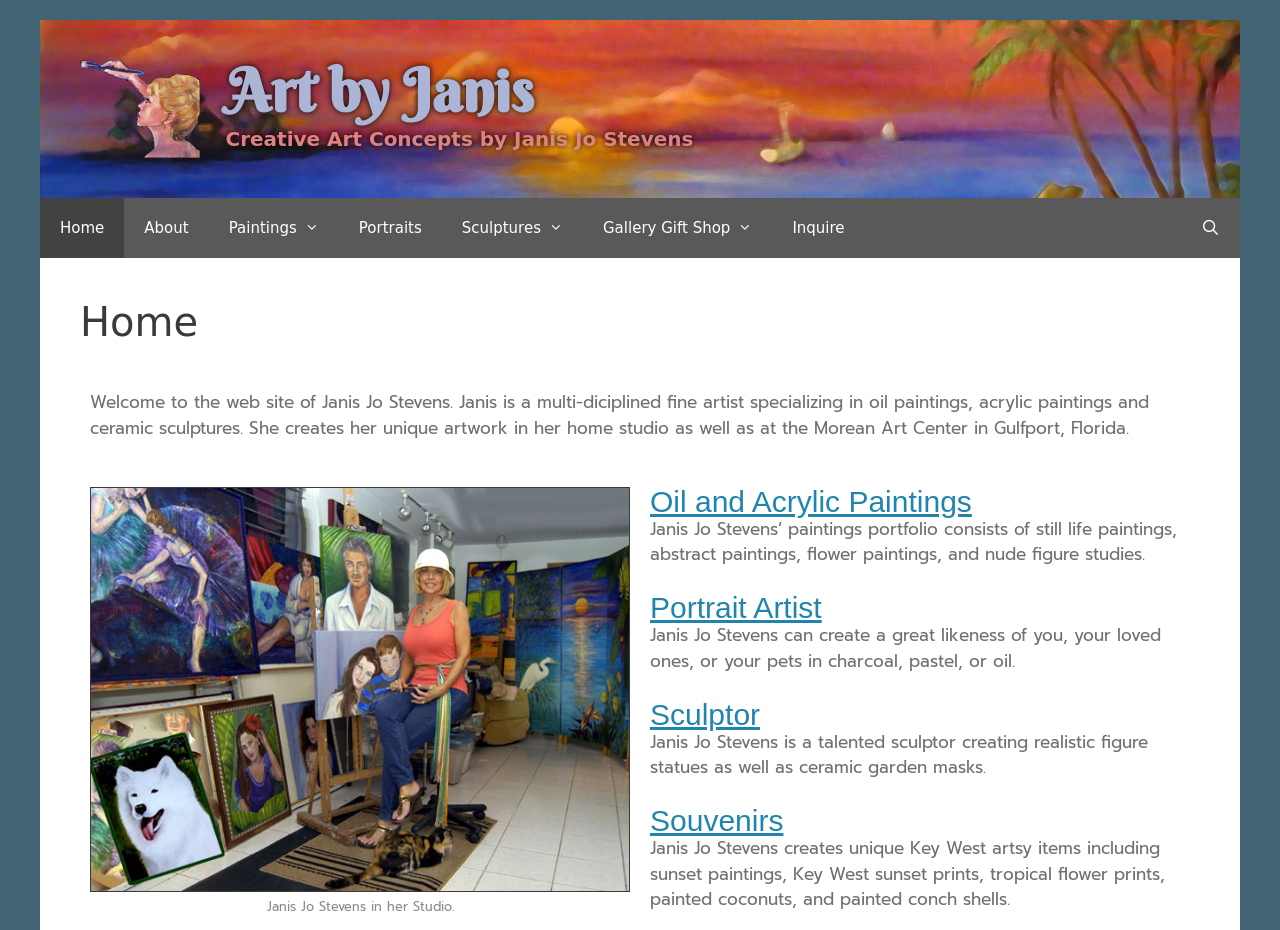Locate the bounding box coordinates of the UI element described by: "Oil and Acrylic Paintings". Provide the coordinates as four float numbers between 0 and 1, formatted as [left, top, right, bottom].

[0.508, 0.521, 0.759, 0.557]